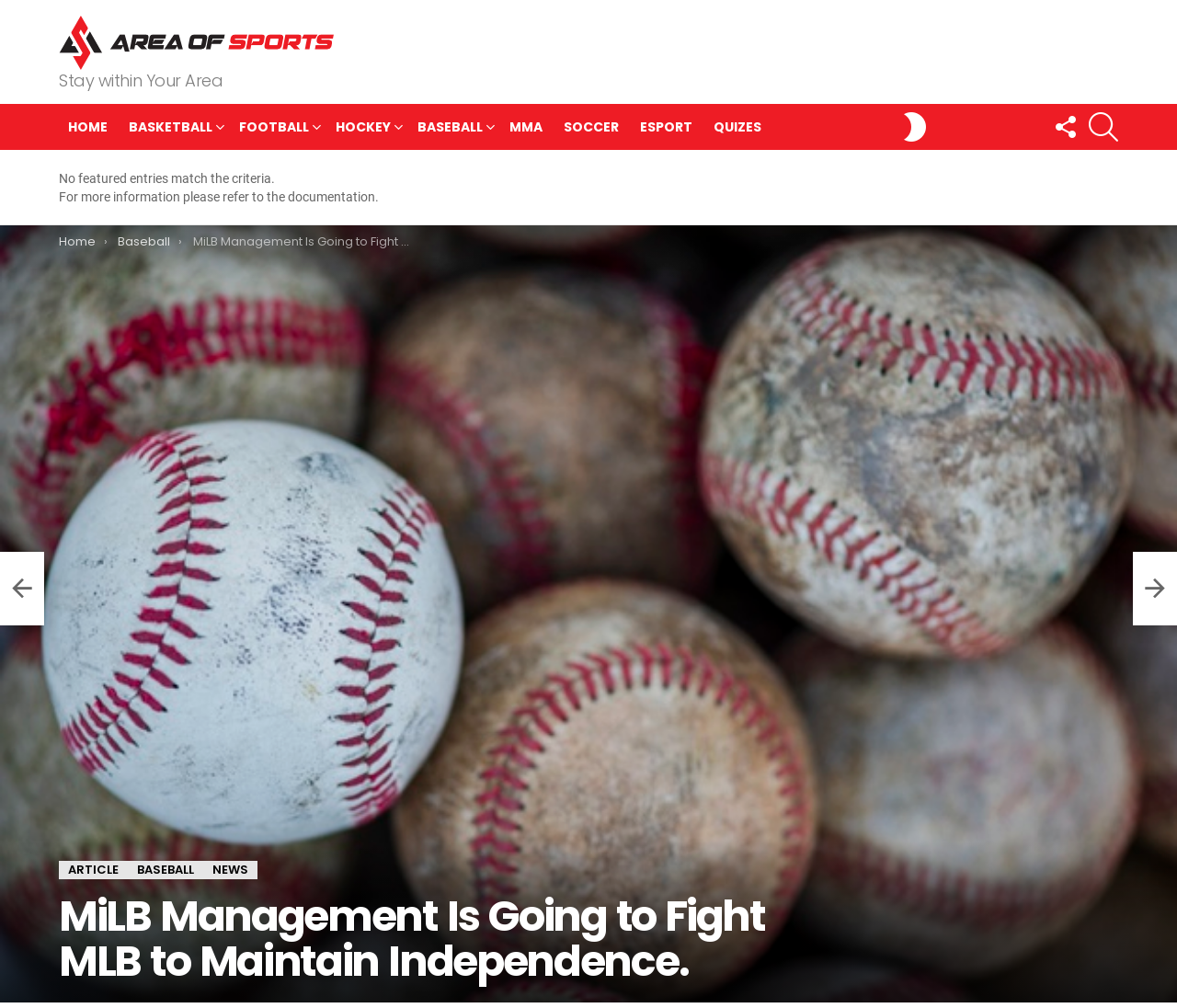Please specify the bounding box coordinates in the format (top-left x, top-left y, bottom-right x, bottom-right y), with all values as floating point numbers between 0 and 1. Identify the bounding box of the UI element described by: MMA

[0.425, 0.112, 0.469, 0.14]